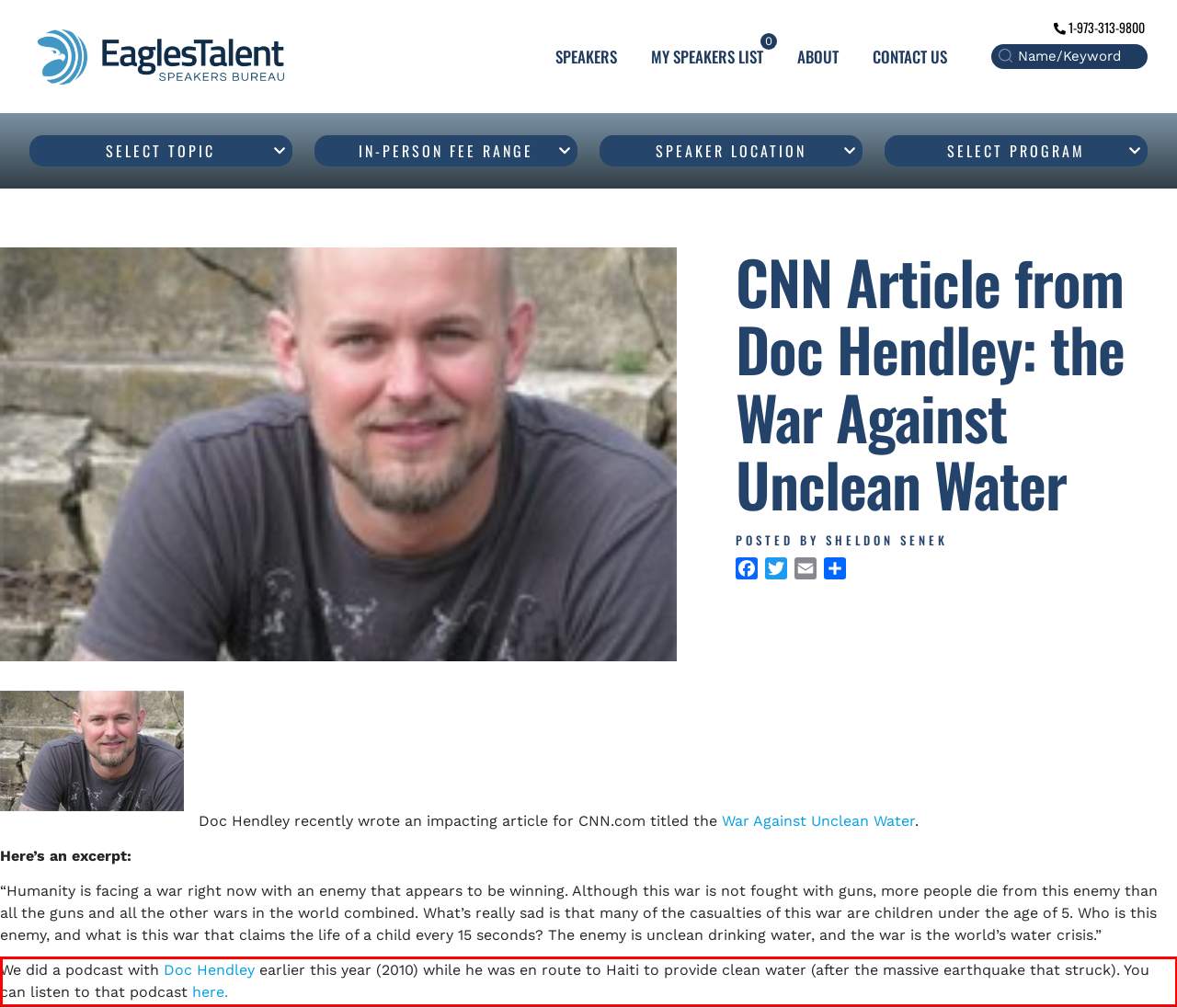Using the provided webpage screenshot, identify and read the text within the red rectangle bounding box.

We did a podcast with Doc Hendley earlier this year (2010) while he was en route to Haiti to provide clean water (after the massive earthquake that struck). You can listen to that podcast here.